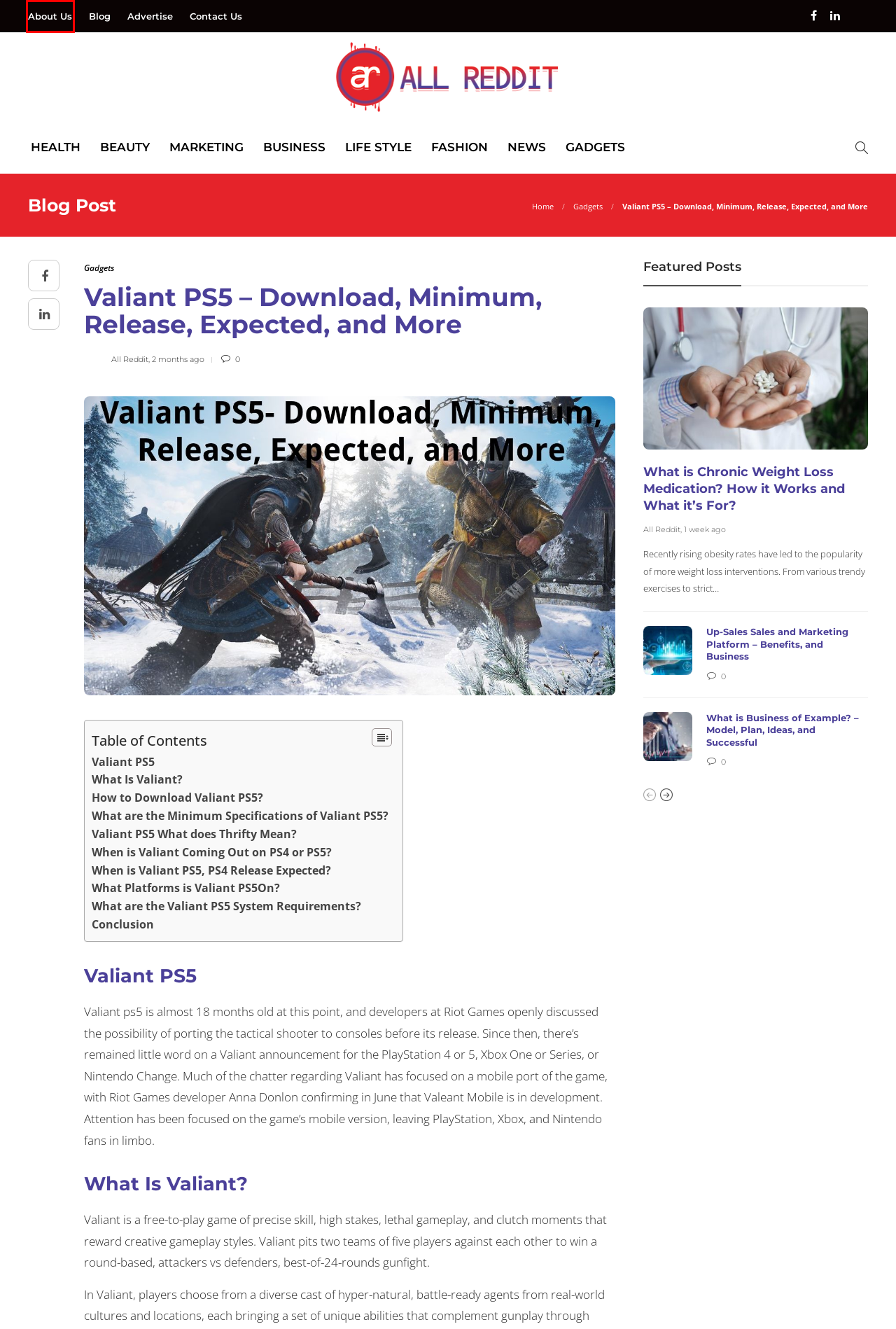Examine the screenshot of a webpage with a red rectangle bounding box. Select the most accurate webpage description that matches the new webpage after clicking the element within the bounding box. Here are the candidates:
A. Beauty Archives - All Reddit
B. What is Business of Example? - Model, Plan, Ideas, and Successful
C. All Reddit, Author at All Reddit
D. Health Archives - All Reddit
E. Up-Sales Sales and Marketing Platform - Benefits, and Business
F. About Us - All Reddit
G. Welcome to All Reddit
H. Write For Us - All Reddit

F